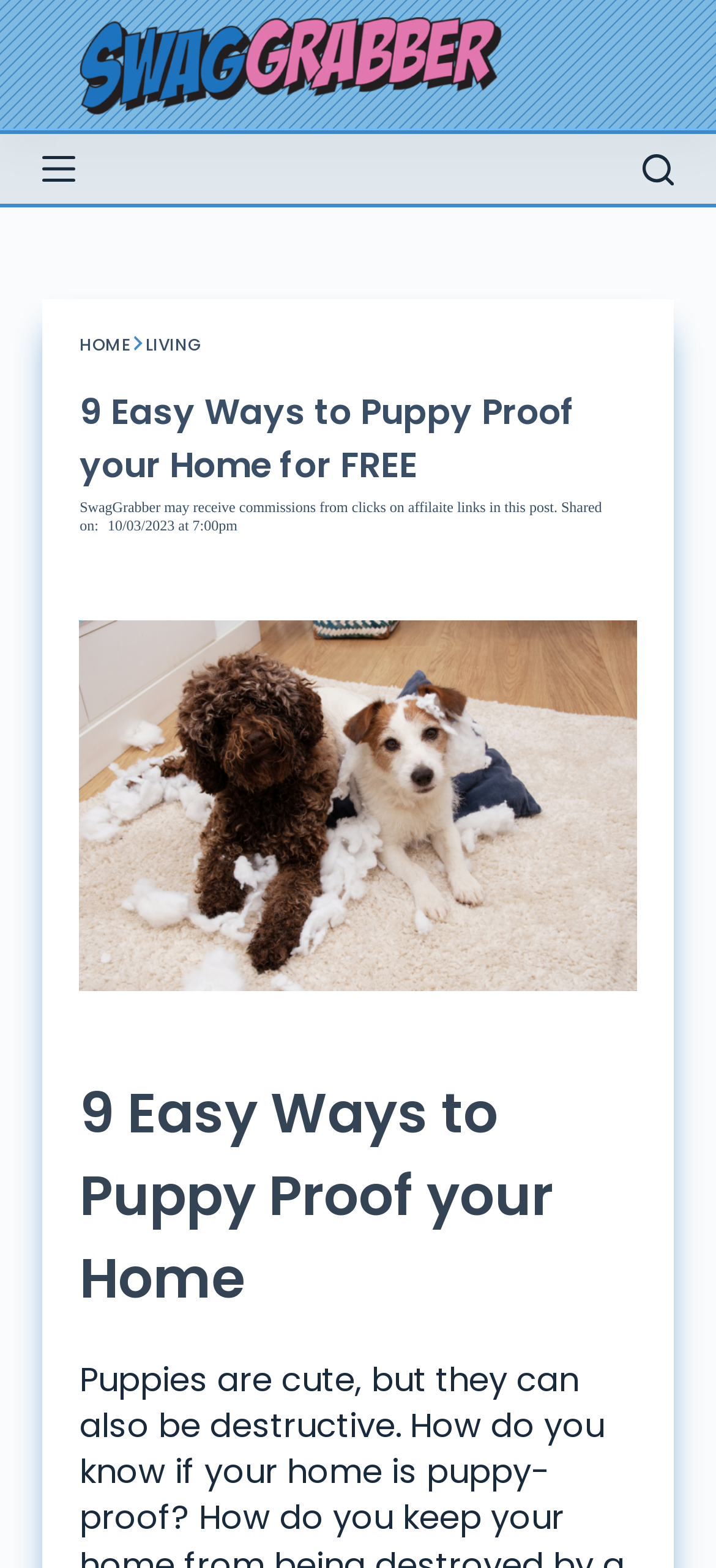Extract the primary headline from the webpage and present its text.

9 Easy Ways to Puppy Proof your Home for FREE